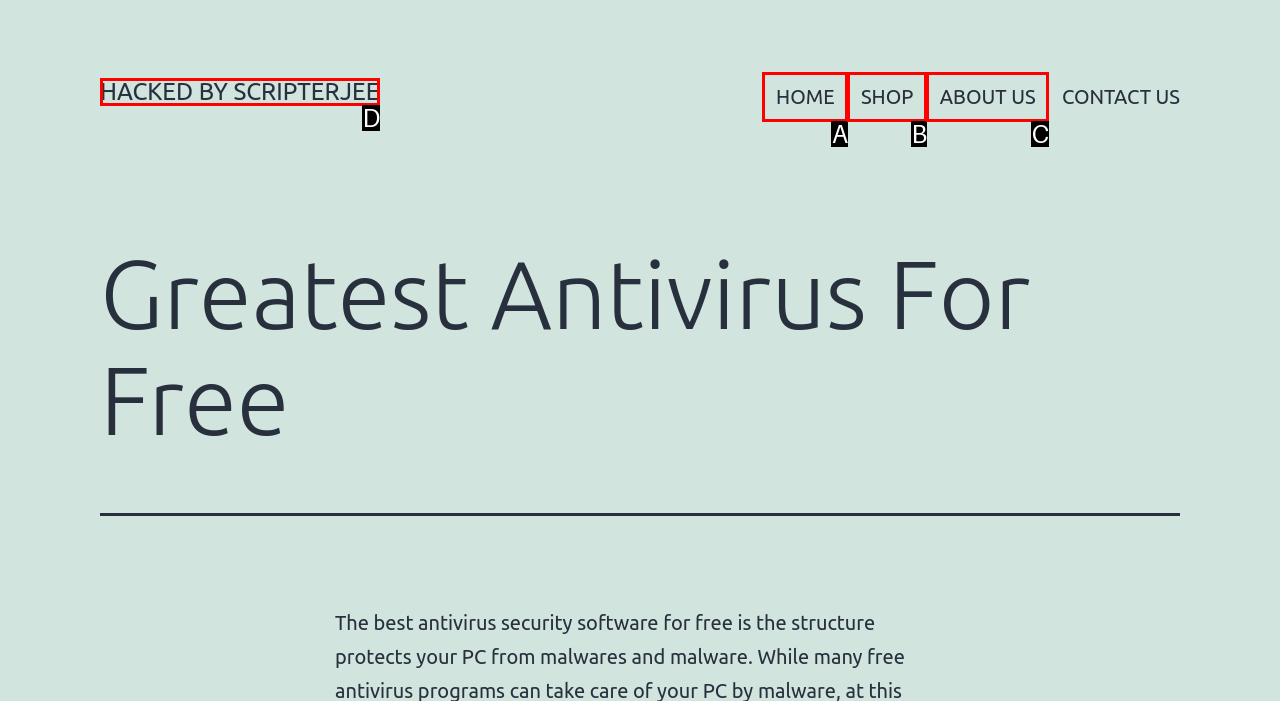Choose the letter that best represents the description: HOME. Provide the letter as your response.

A